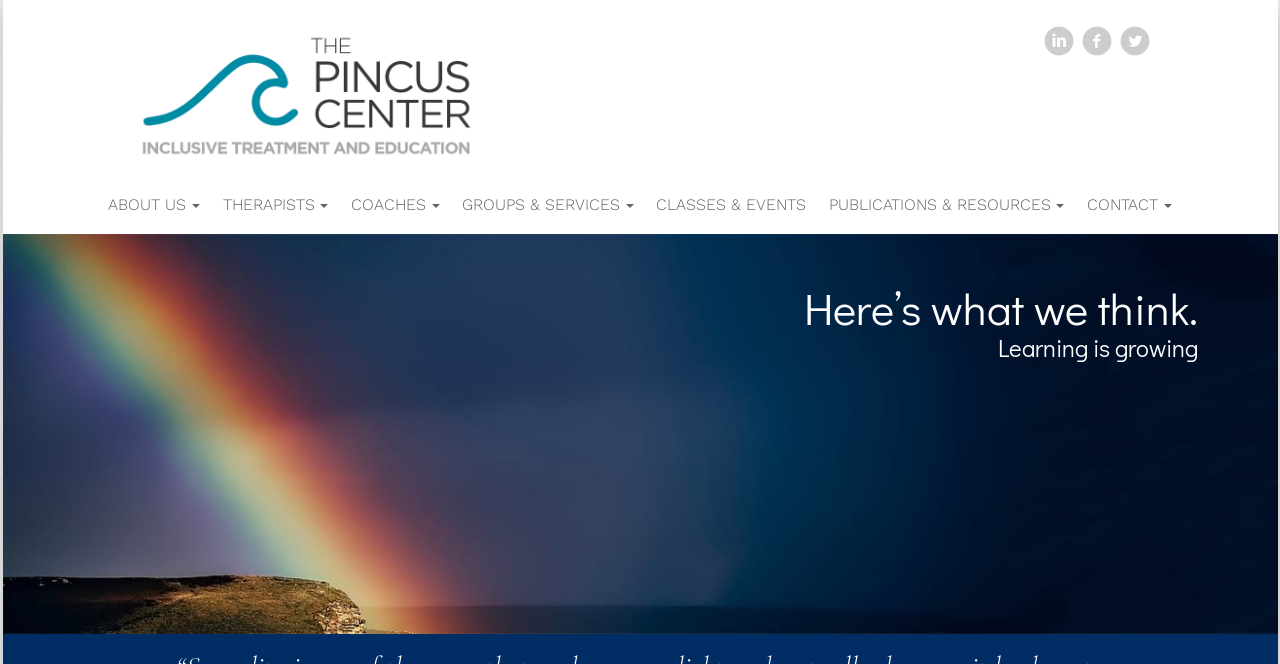Find the bounding box coordinates of the clickable element required to execute the following instruction: "Go to THERAPISTS". Provide the coordinates as four float numbers between 0 and 1, i.e., [left, top, right, bottom].

[0.174, 0.279, 0.257, 0.339]